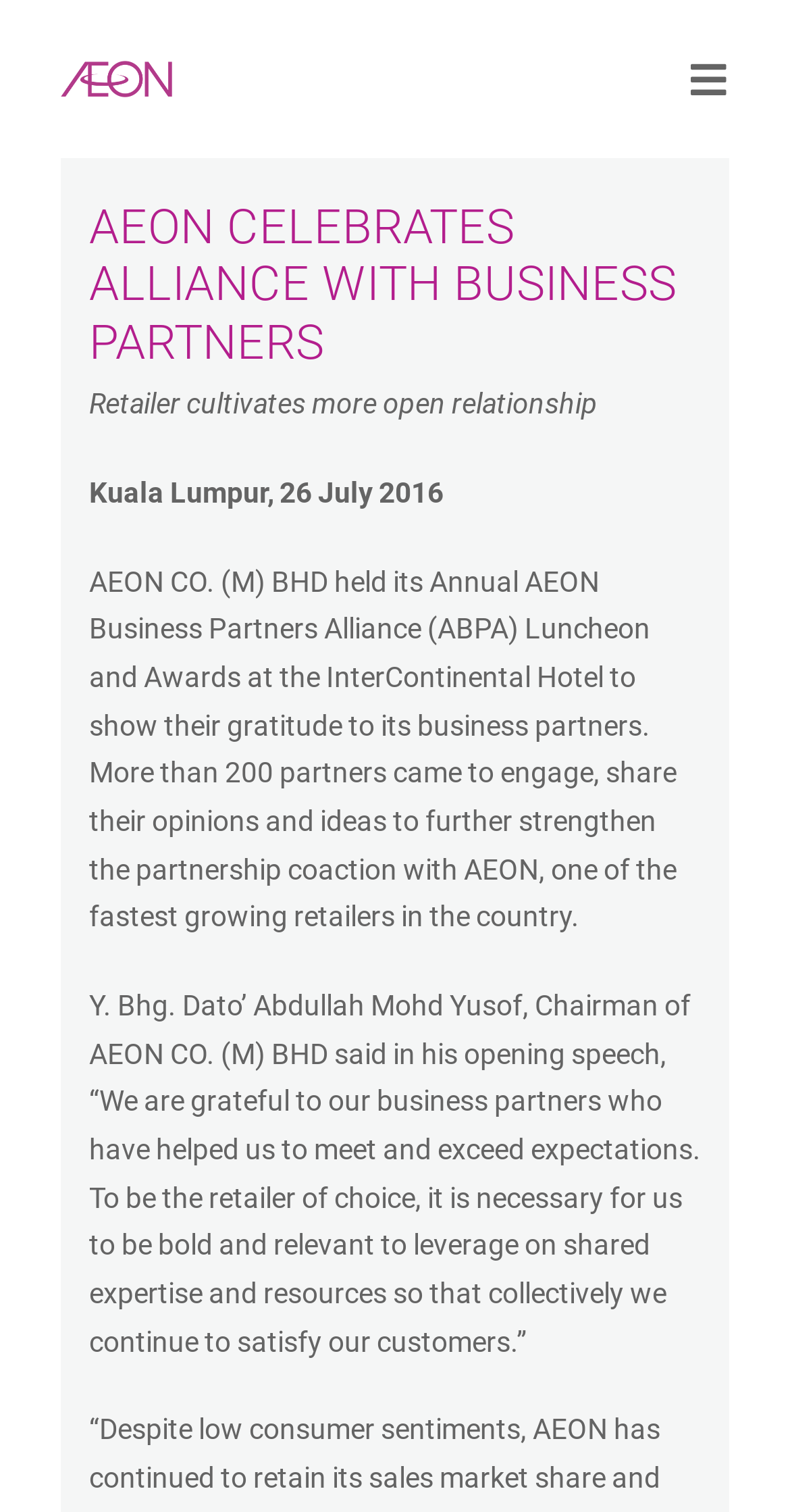Please give a succinct answer to the question in one word or phrase:
What is the position of Y. Bhg. Dato’ Abdullah Mohd Yusof?

Chairman of AEON CO. (M) BHD